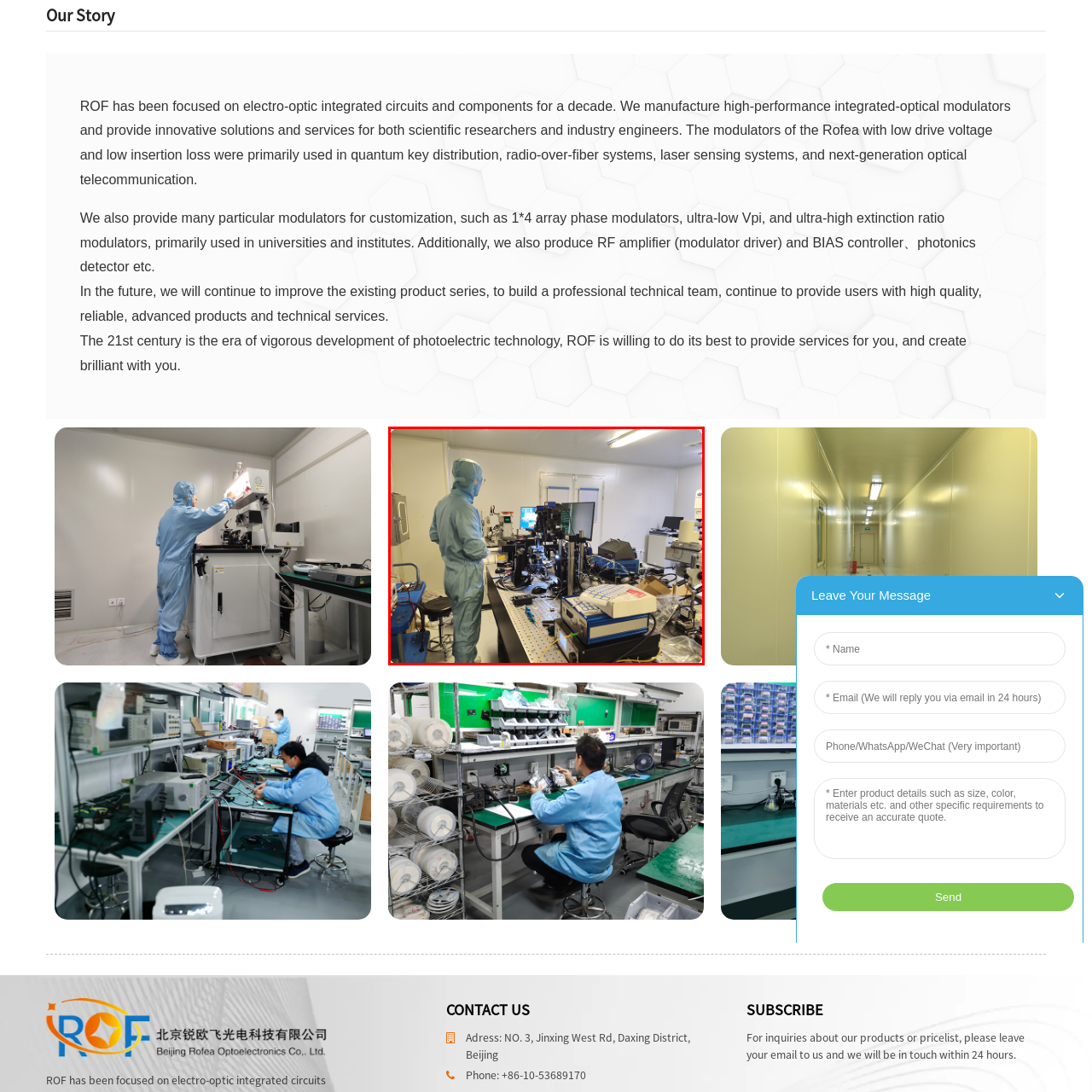Focus your attention on the image enclosed by the red boundary and provide a thorough answer to the question that follows, based on the image details: What is displayed on the screen?

The screen is displaying data, which appears to be connected to a sophisticated optical setup that includes lasers and precision optics, indicating that the technician is working on a project related to electro-optic technologies.